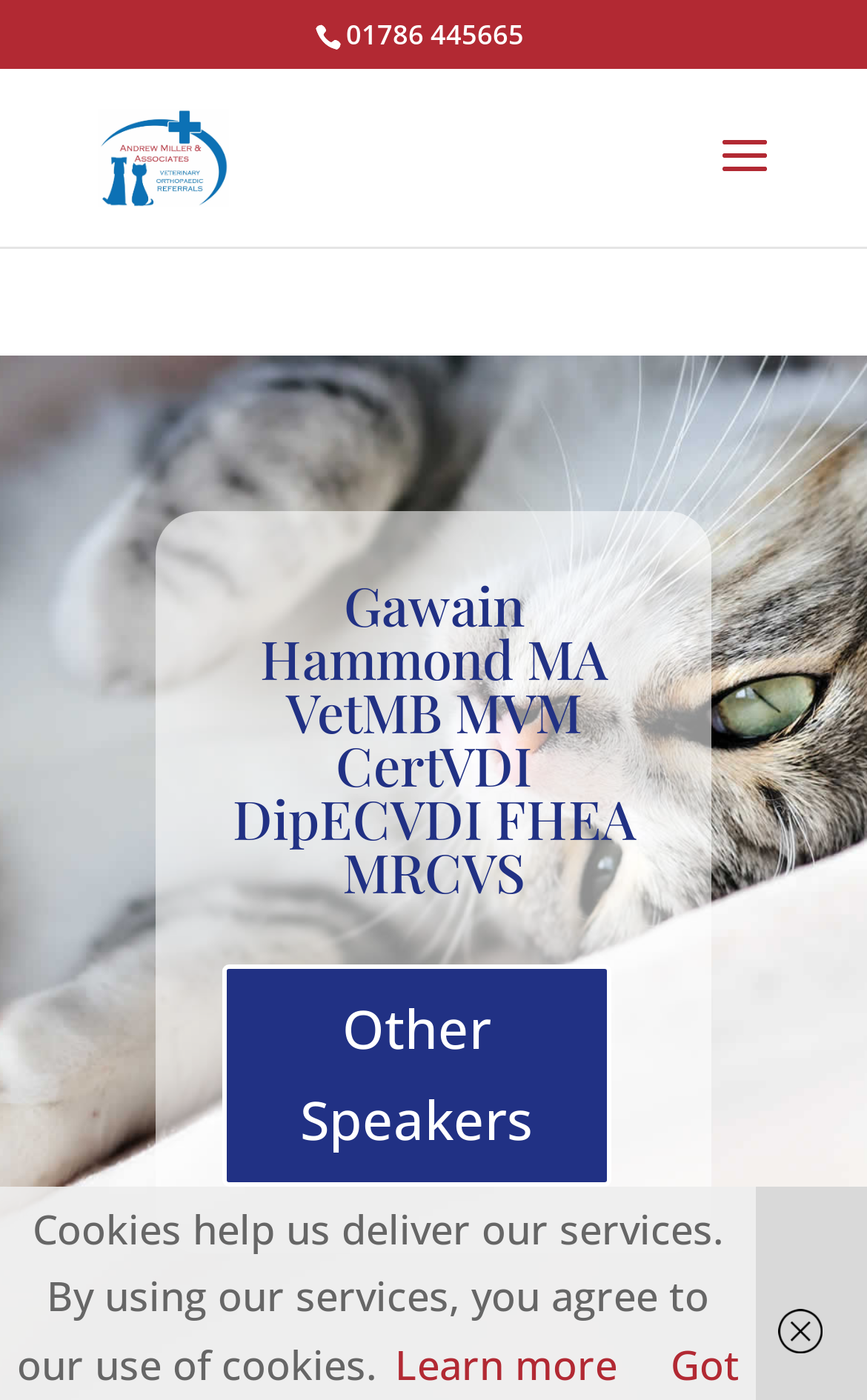Identify and extract the main heading from the webpage.

Gawain Hammond MA VetMB MVM CertVDI DipECVDI FHEA MRCVS